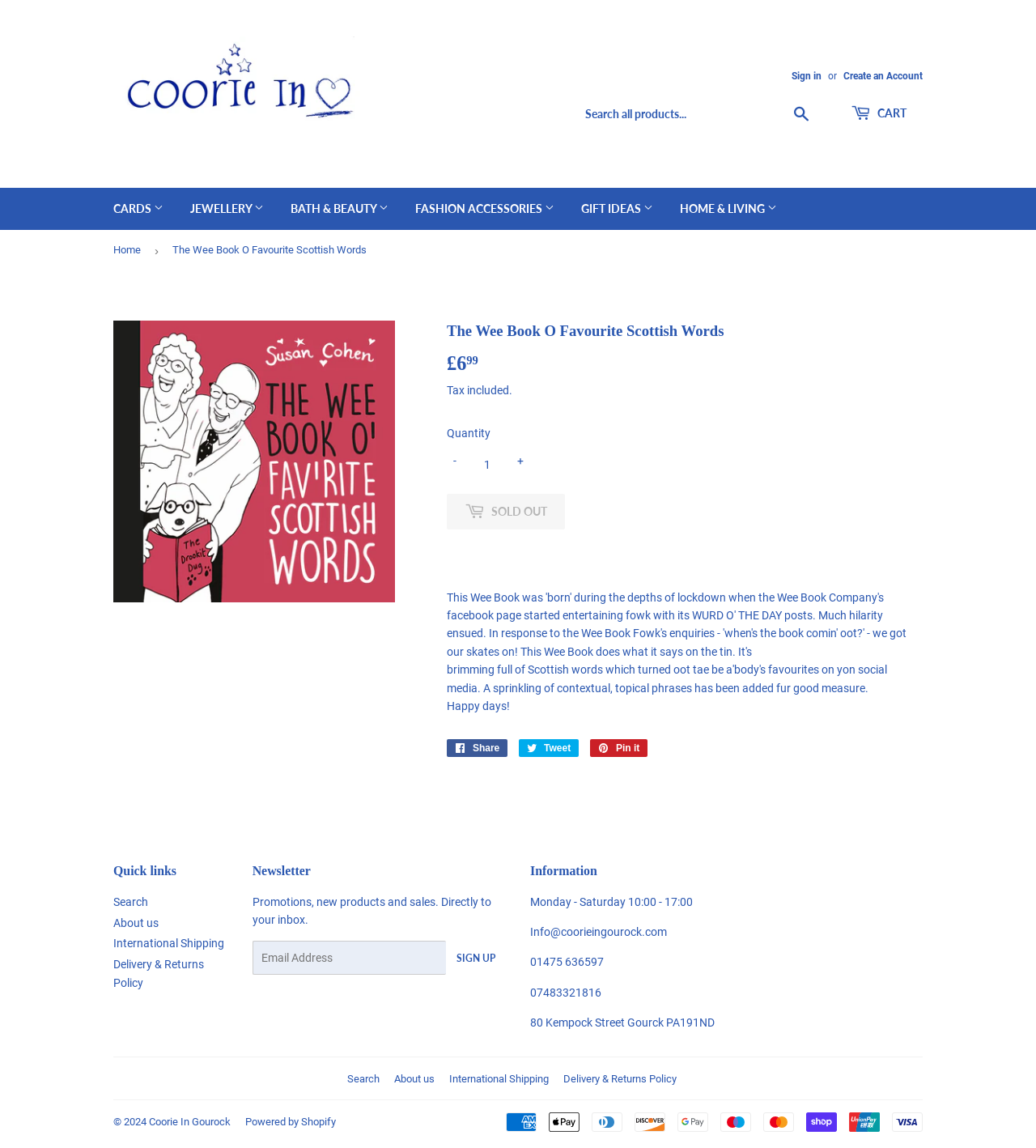Give the bounding box coordinates for the element described as: "The Highland Soap Company".

[0.443, 0.411, 0.629, 0.44]